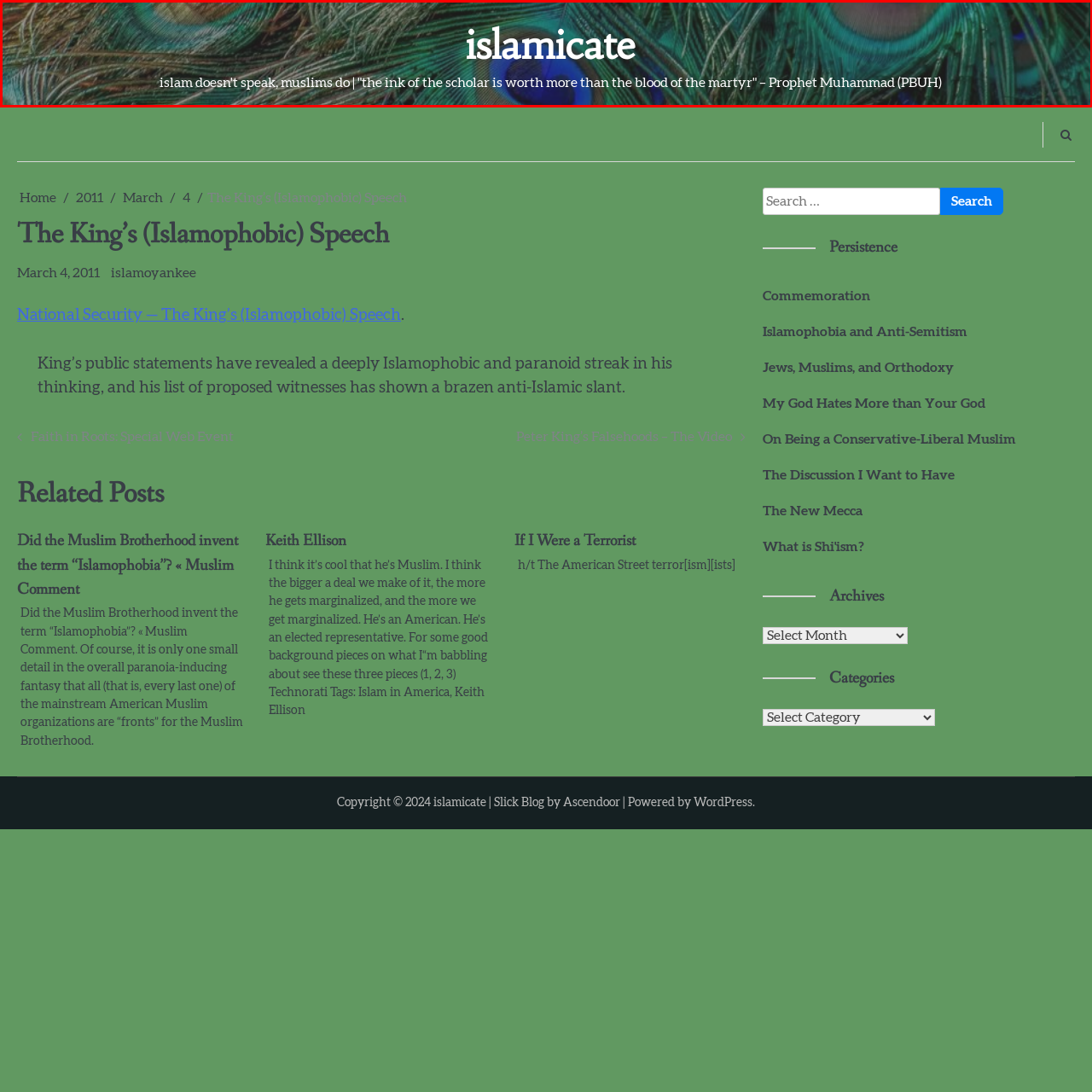Provide a comprehensive description of the image highlighted within the red bounding box.

This header image is featured at the top of an article titled "The King’s (Islamophobic) Speech" on the website 'islamicate.' The design incorporates vivid, colorful patterns reminiscent of peacock feathers, creating an aesthetically pleasing background that enhances the text's prominence. The text prominently displays the website's name "islamicate" and includes a thought-provoking quote attributed to Prophet Muhammad (PBUH): "the ink of the scholar is worth more than the blood of the martyr," which emphasizes the value of knowledge and scholarship. Below this, a secondary statement asserts, "islam doesn't speak, muslims do," reflecting the site's focus on the voices and experiences of Muslims themselves. The combination of visual elements and impactful text sets the tone for a discussion on important themes related to Islam and its portrayal in contemporary discourse.